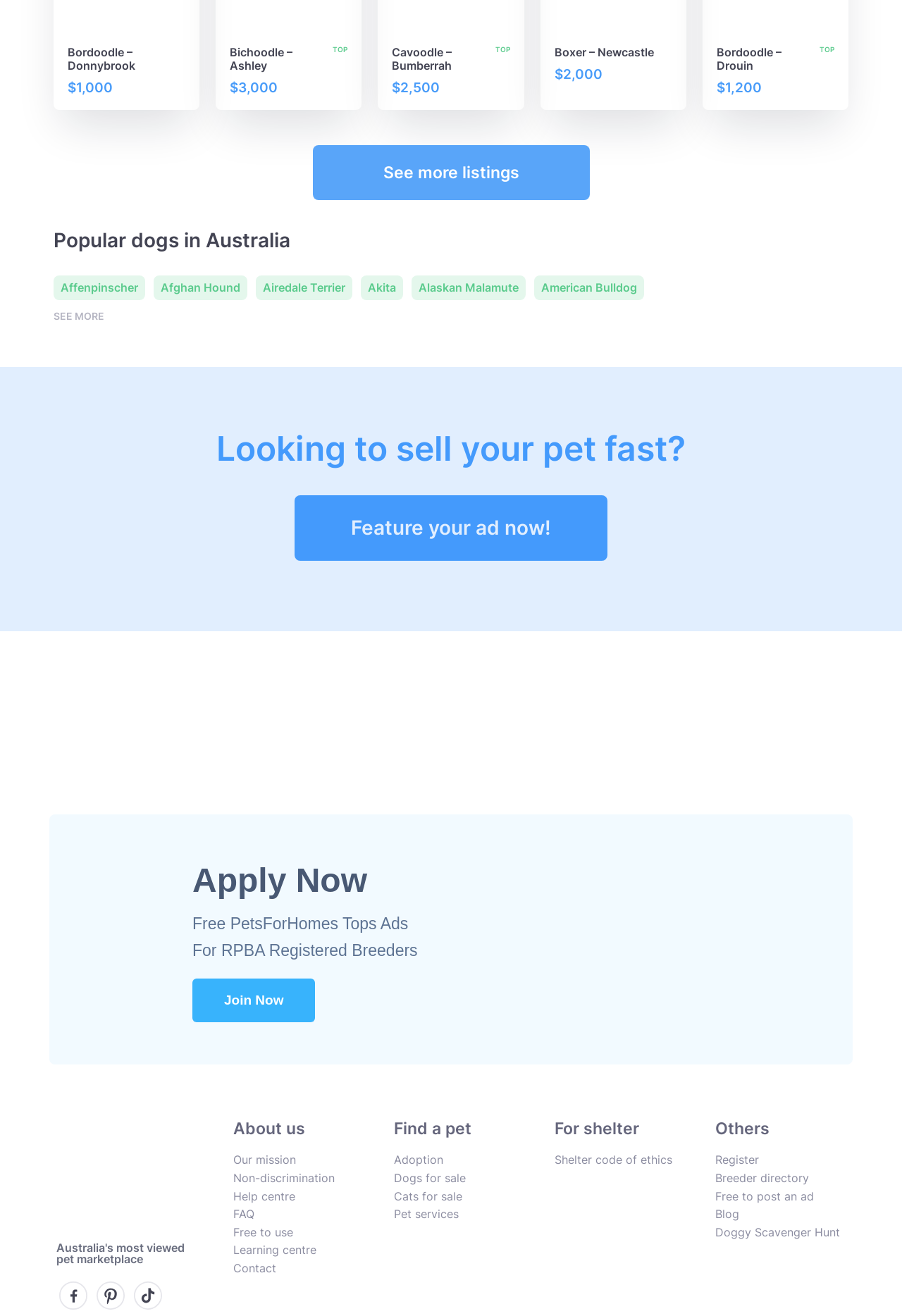What is the main topic of this webpage?
Examine the image and give a concise answer in one word or a short phrase.

Popular dogs in Australia